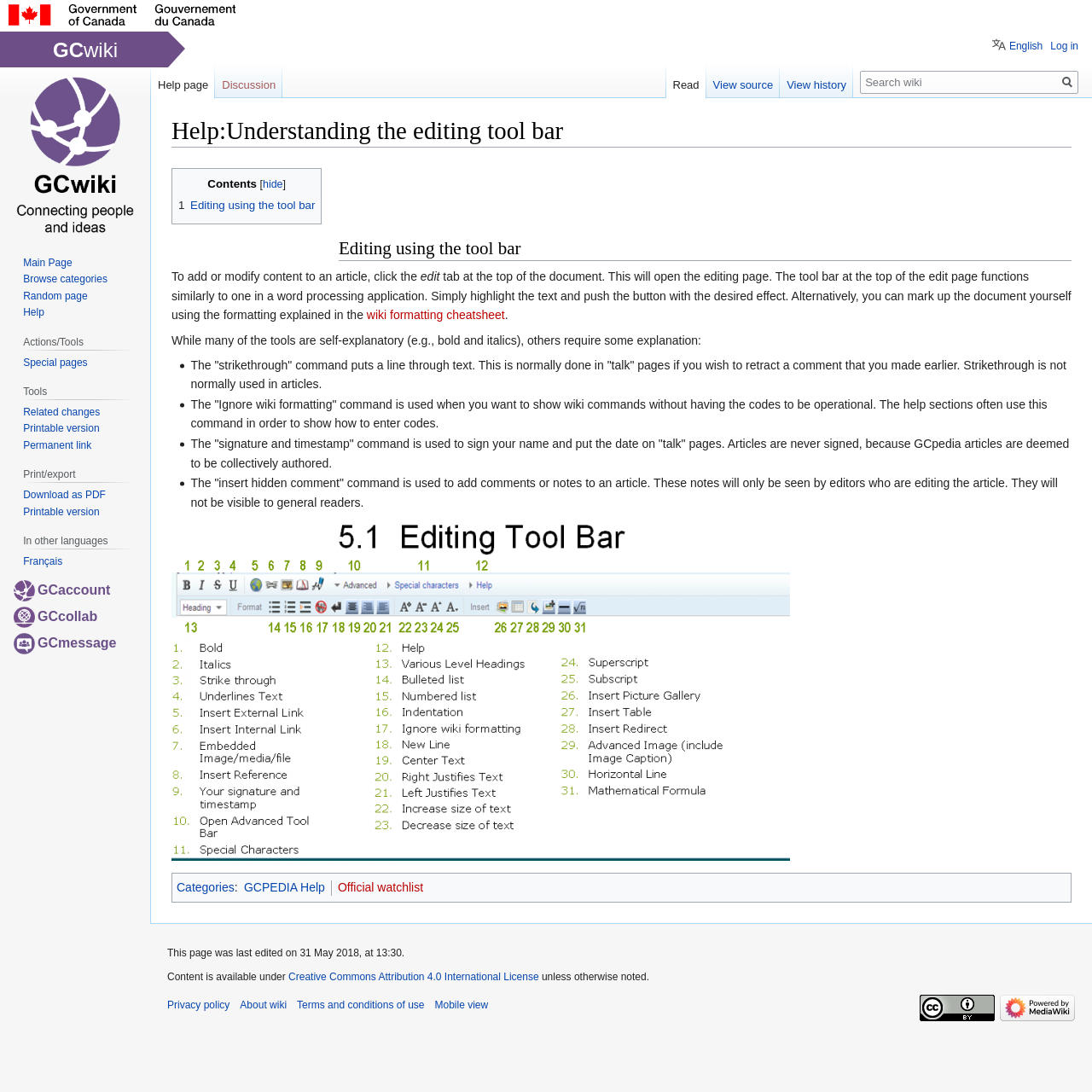Based on the image, provide a detailed and complete answer to the question: 
What is the language of the link 'Français'?

The link 'Français' is in the language French, which is one of the languages available in the 'In other languages' section of the webpage.